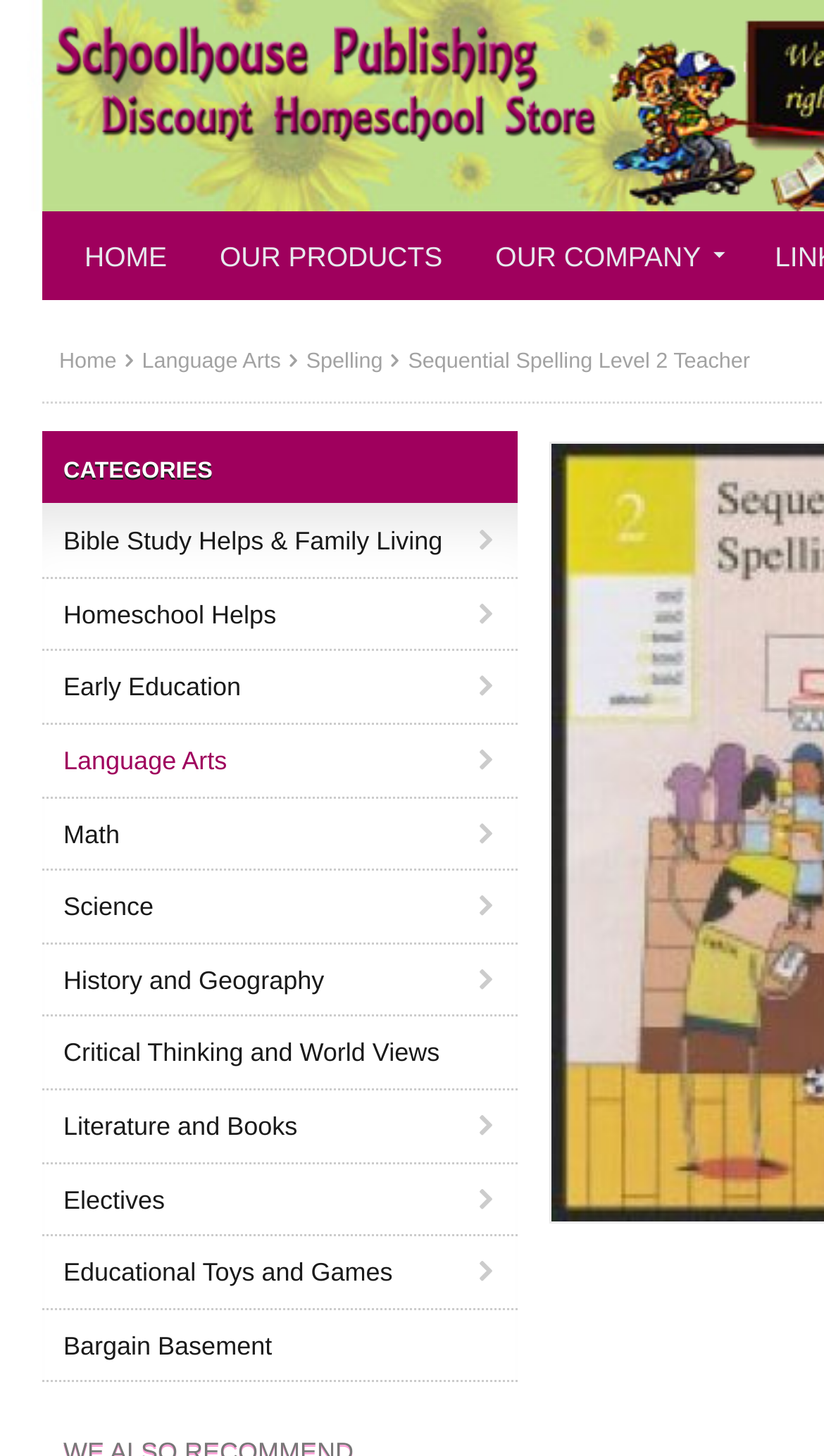What is the name of the product being featured?
Please provide a single word or phrase based on the screenshot.

Sequential Spelling Level 2 Teacher